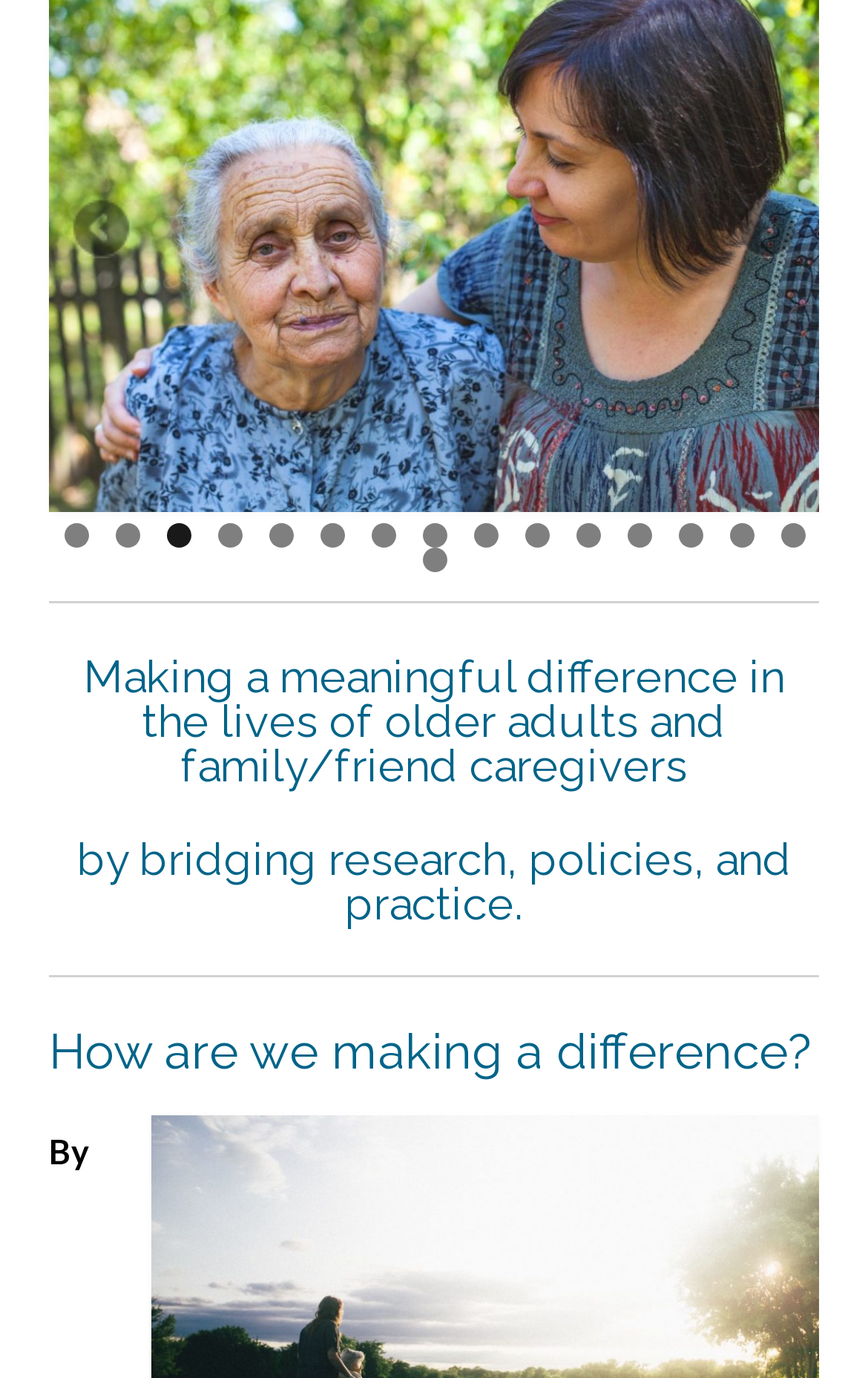Find the bounding box coordinates corresponding to the UI element with the description: "10". The coordinates should be formatted as [left, top, right, bottom], with values as floats between 0 and 1.

[0.604, 0.38, 0.632, 0.398]